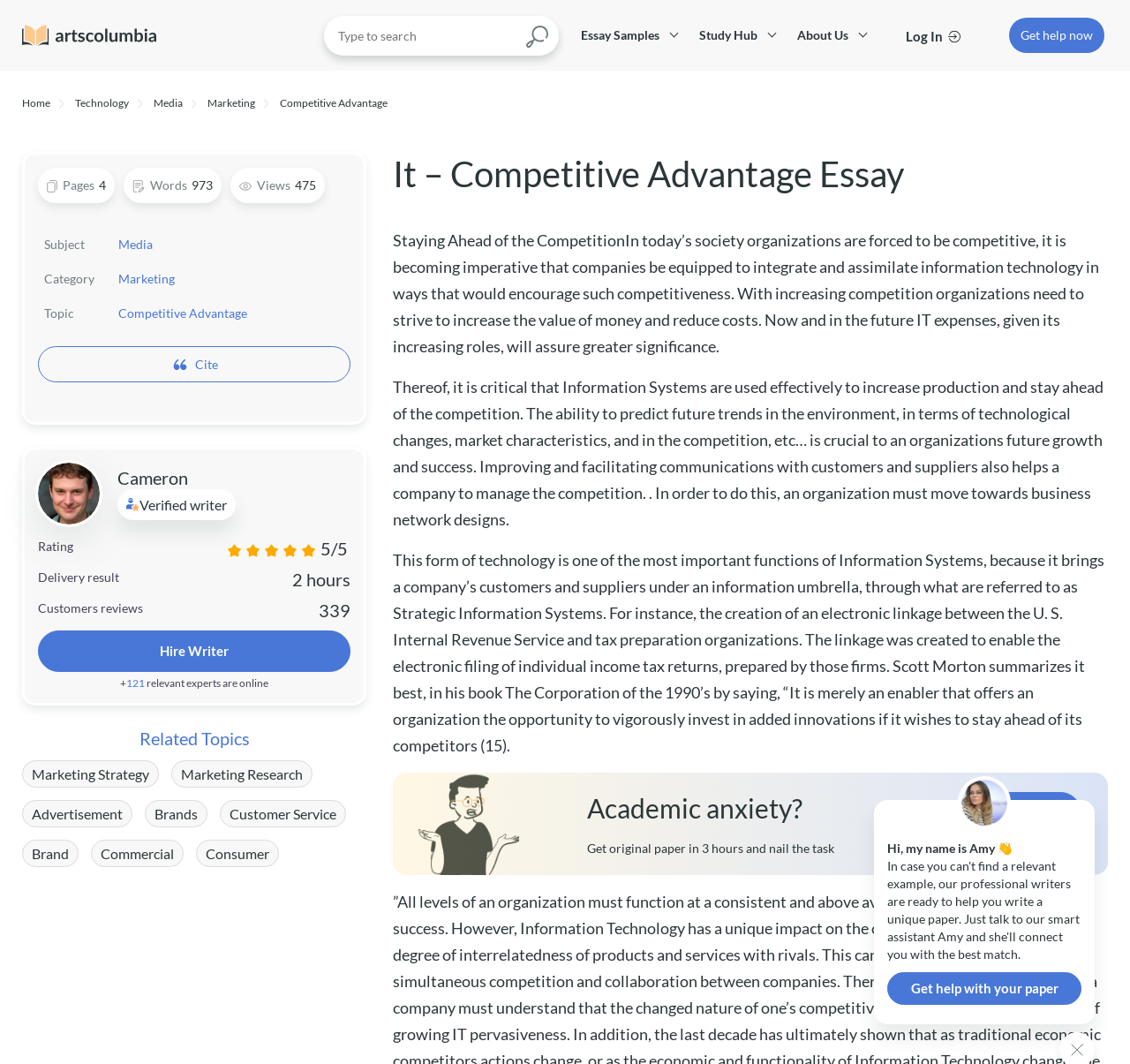Determine the bounding box coordinates of the clickable area required to perform the following instruction: "Get help now". The coordinates should be represented as four float numbers between 0 and 1: [left, top, right, bottom].

[0.905, 0.026, 0.969, 0.04]